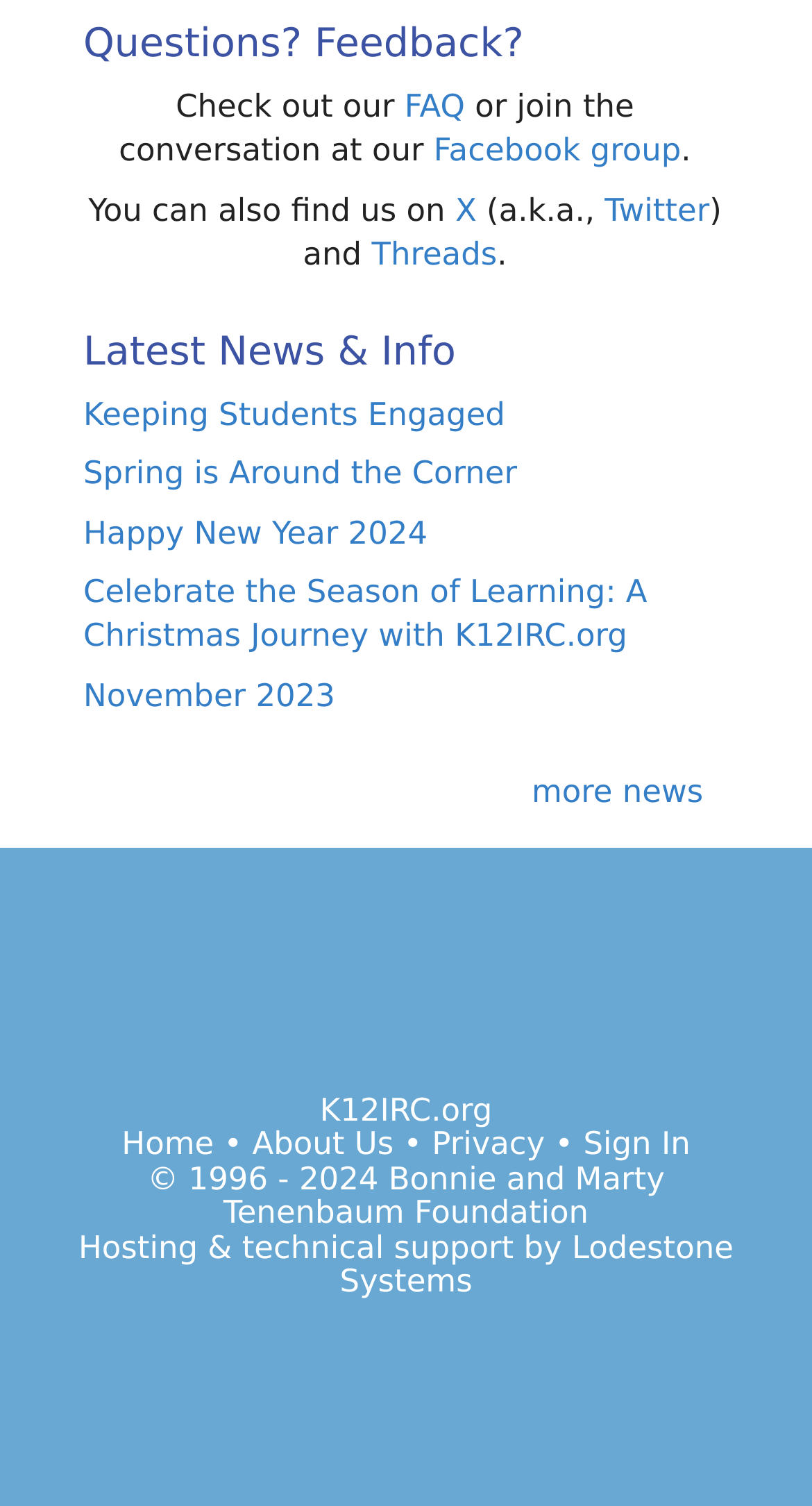Could you specify the bounding box coordinates for the clickable section to complete the following instruction: "Join the conversation at Facebook group"?

[0.534, 0.087, 0.839, 0.112]